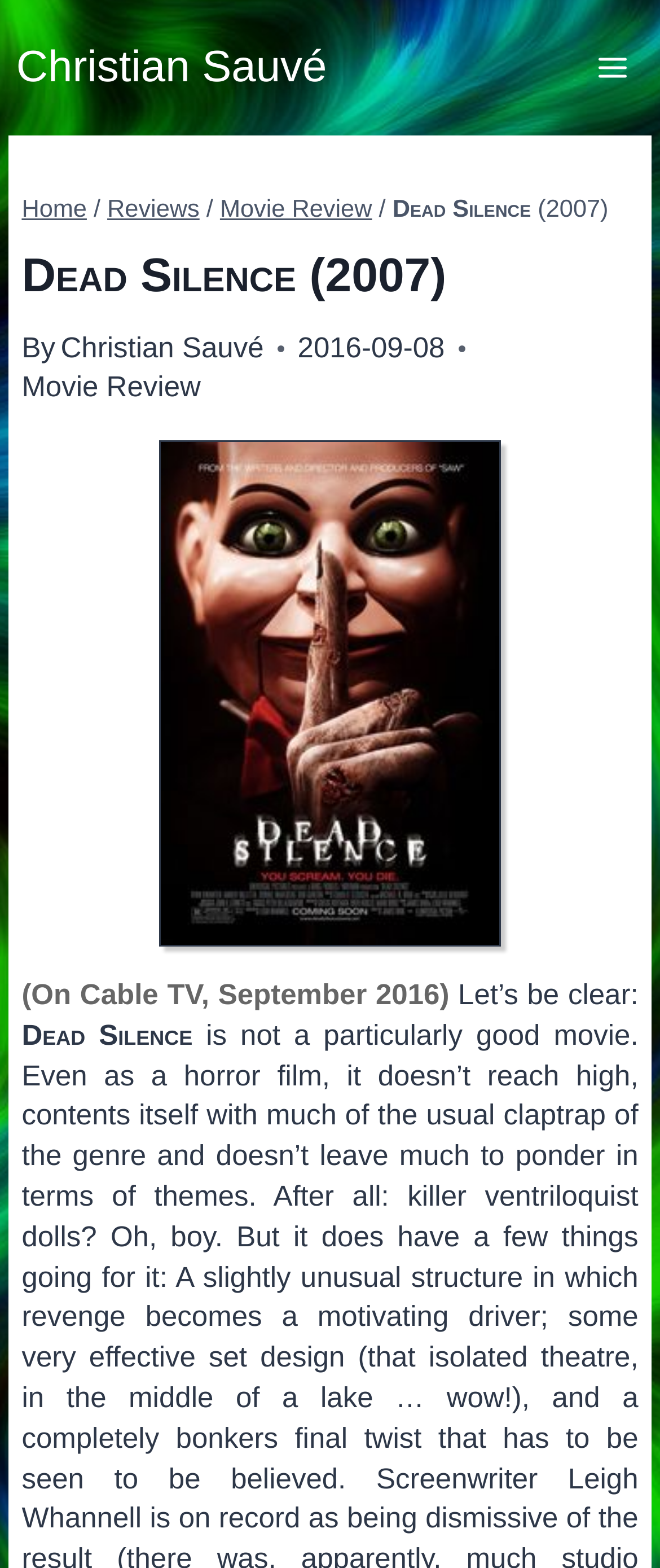Please provide the bounding box coordinates for the UI element as described: "Home". The coordinates must be four floats between 0 and 1, represented as [left, top, right, bottom].

[0.033, 0.125, 0.132, 0.143]